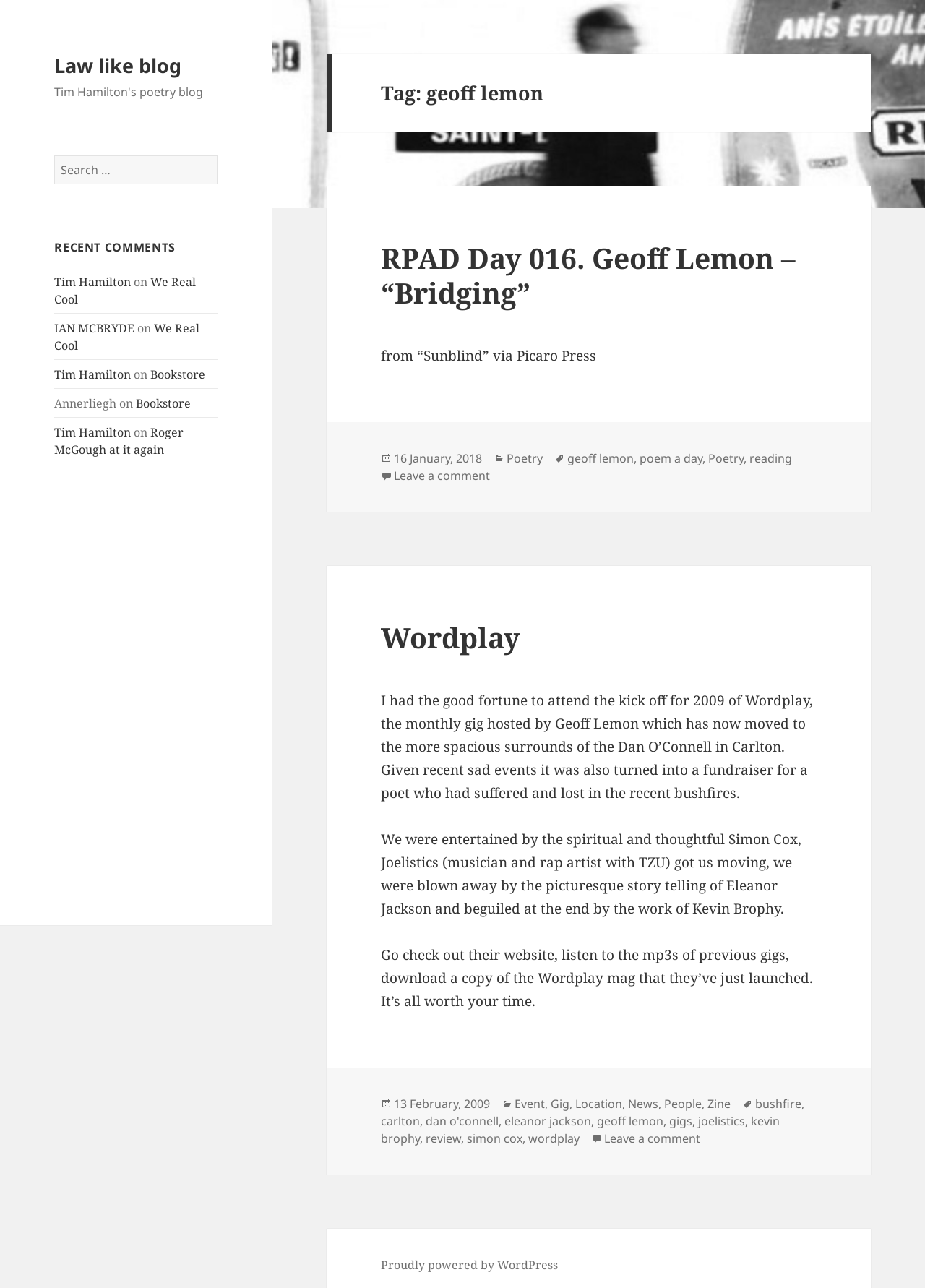Determine the bounding box coordinates of the clickable element to complete this instruction: "Click on the 'GETMODSAPK' link". Provide the coordinates in the format of four float numbers between 0 and 1, [left, top, right, bottom].

None